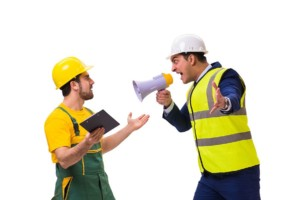What is the main theme highlighted in the scene? Using the information from the screenshot, answer with a single word or phrase.

Effective collaboration and leadership